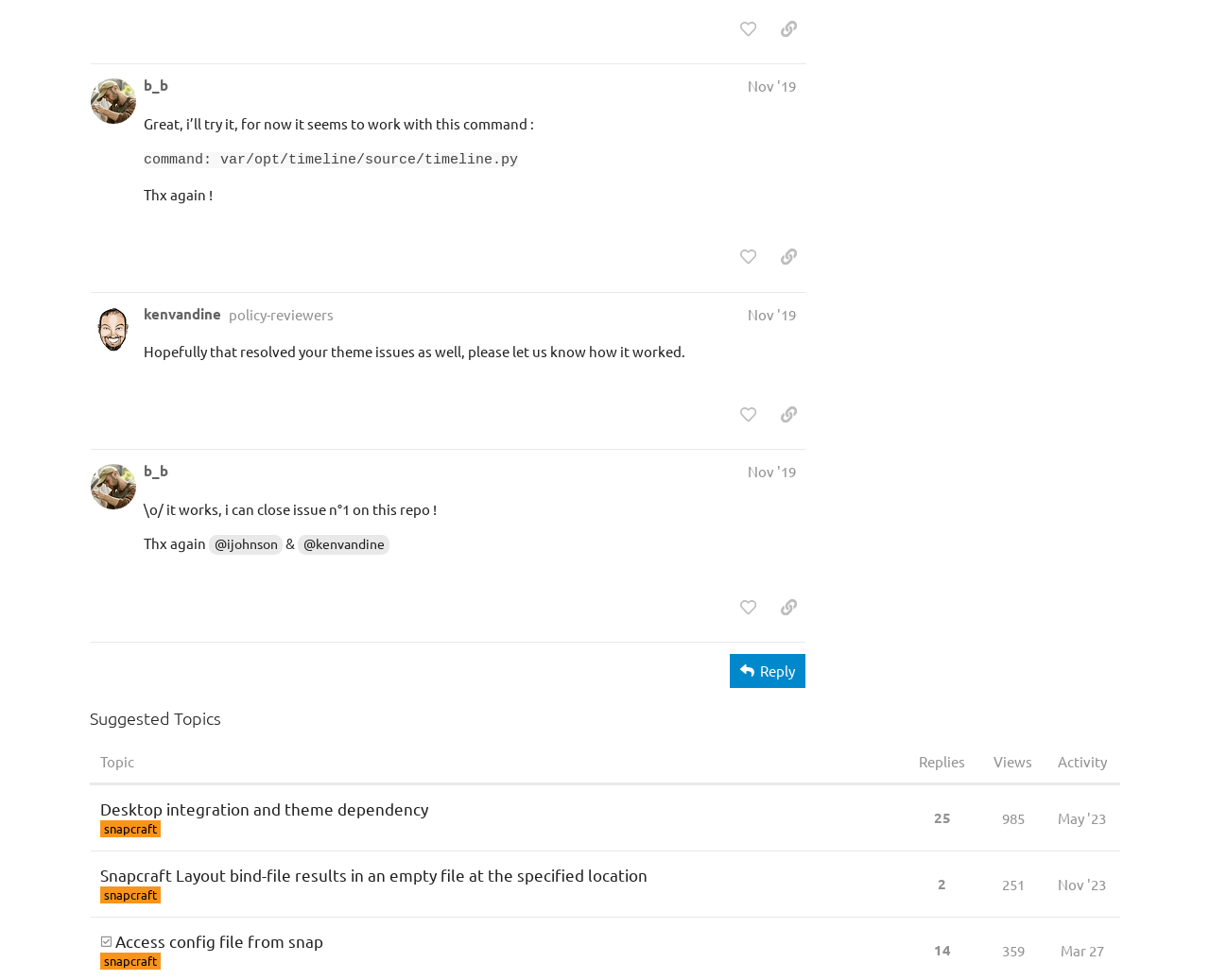Determine the bounding box coordinates of the element's region needed to click to follow the instruction: "share a link to this post". Provide these coordinates as four float numbers between 0 and 1, formatted as [left, top, right, bottom].

[0.637, 0.012, 0.666, 0.045]